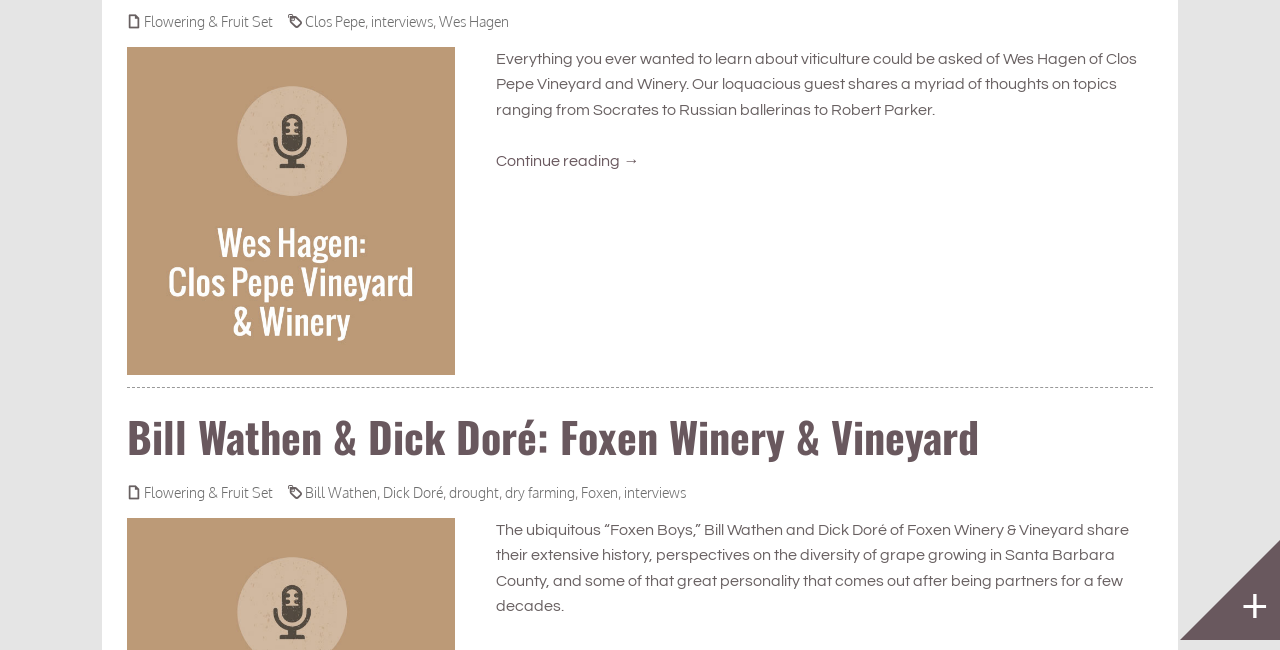Extract the bounding box coordinates of the UI element described by: "drought". The coordinates should include four float numbers ranging from 0 to 1, e.g., [left, top, right, bottom].

[0.351, 0.745, 0.39, 0.771]